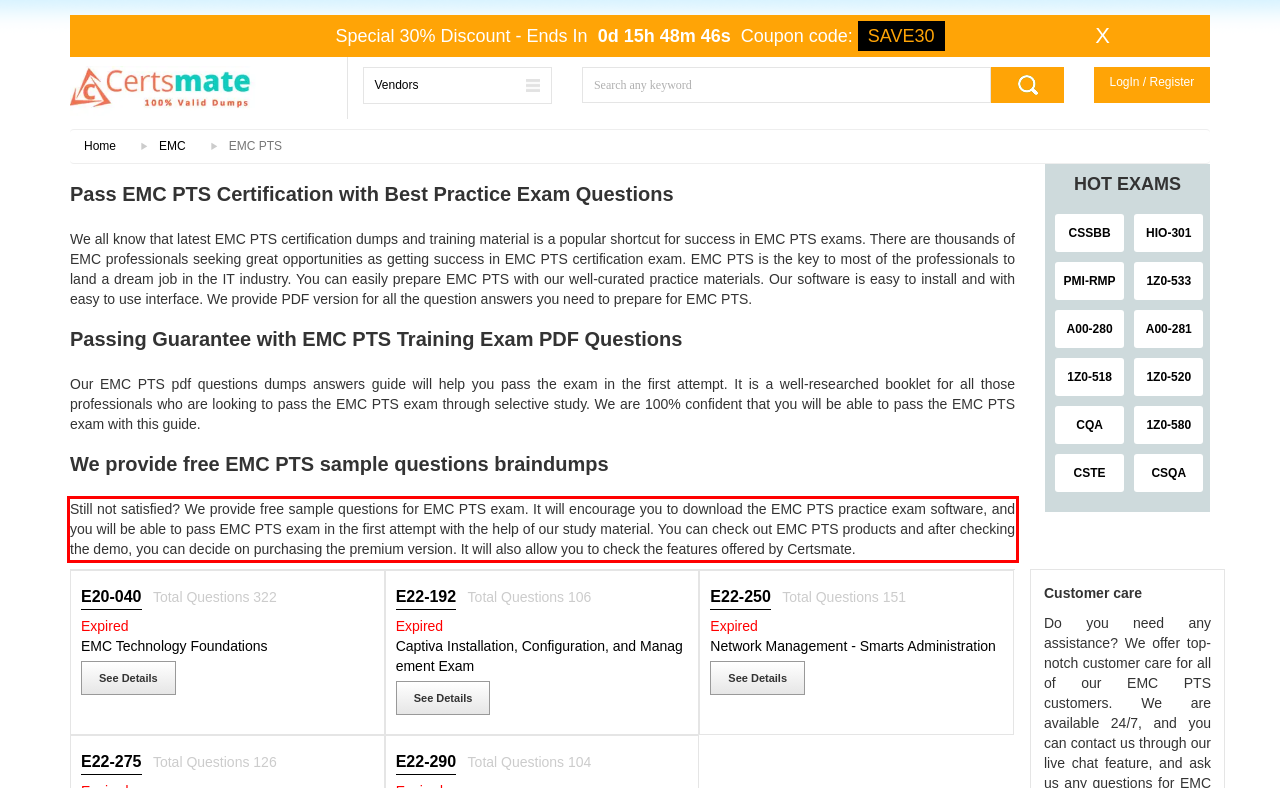Analyze the screenshot of the webpage and extract the text from the UI element that is inside the red bounding box.

Still not satisfied? We provide free sample questions for EMC PTS exam. It will encourage you to download the EMC PTS practice exam software, and you will be able to pass EMC PTS exam in the first attempt with the help of our study material. You can check out EMC PTS products and after checking the demo, you can decide on purchasing the premium version. It will also allow you to check the features offered by Certsmate.